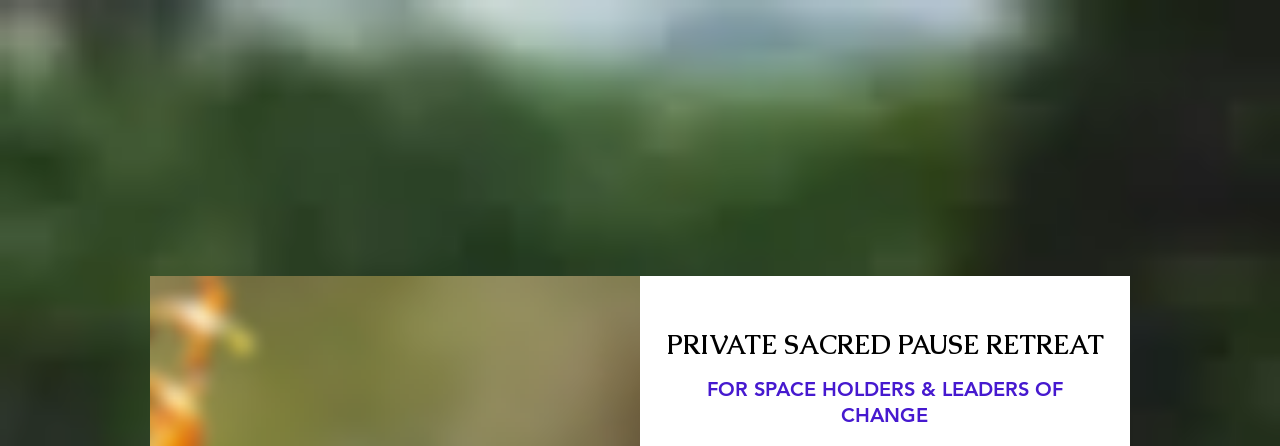Give a short answer using one word or phrase for the question:
Is the retreat designed for individuals who serve others?

Yes